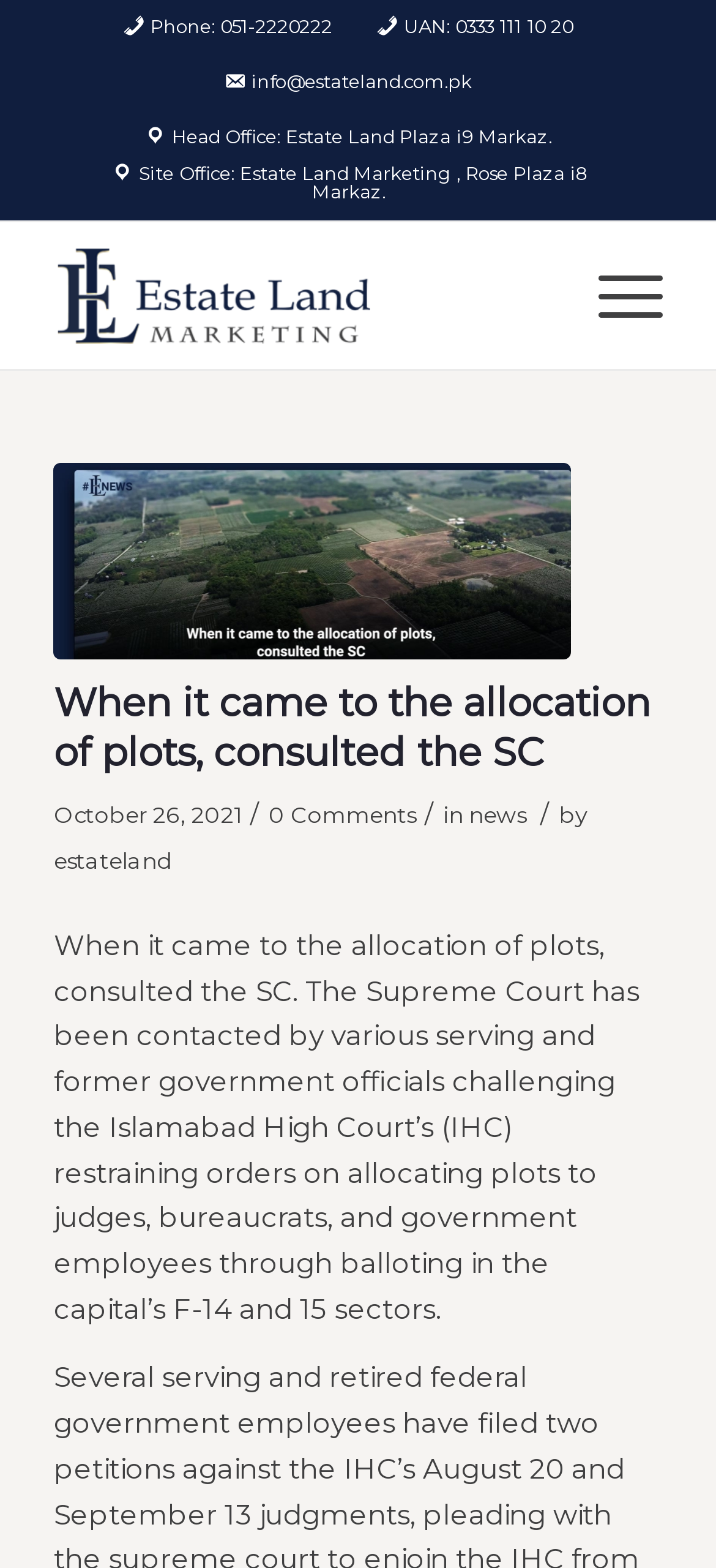Please find the bounding box coordinates of the element that must be clicked to perform the given instruction: "Visit Estate Land Marketing website". The coordinates should be four float numbers from 0 to 1, i.e., [left, top, right, bottom].

[0.075, 0.142, 0.755, 0.235]